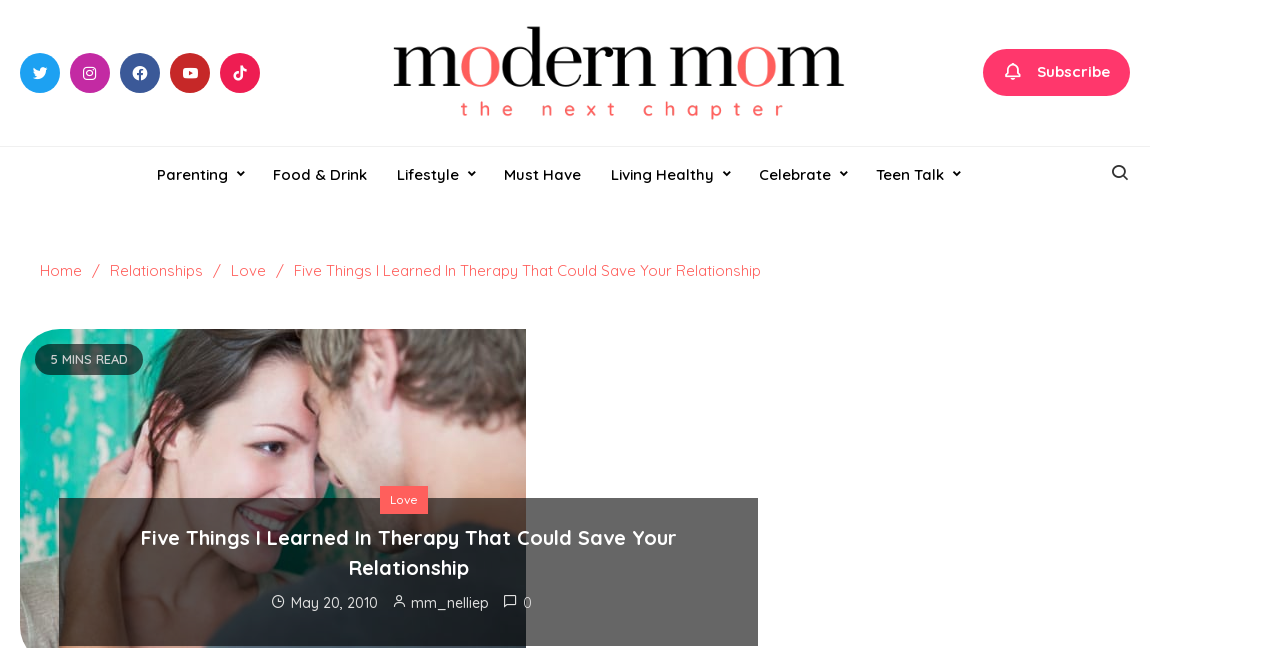Please identify the bounding box coordinates of the element that needs to be clicked to perform the following instruction: "Click on the ModernMom link".

[0.285, 0.095, 0.675, 0.124]